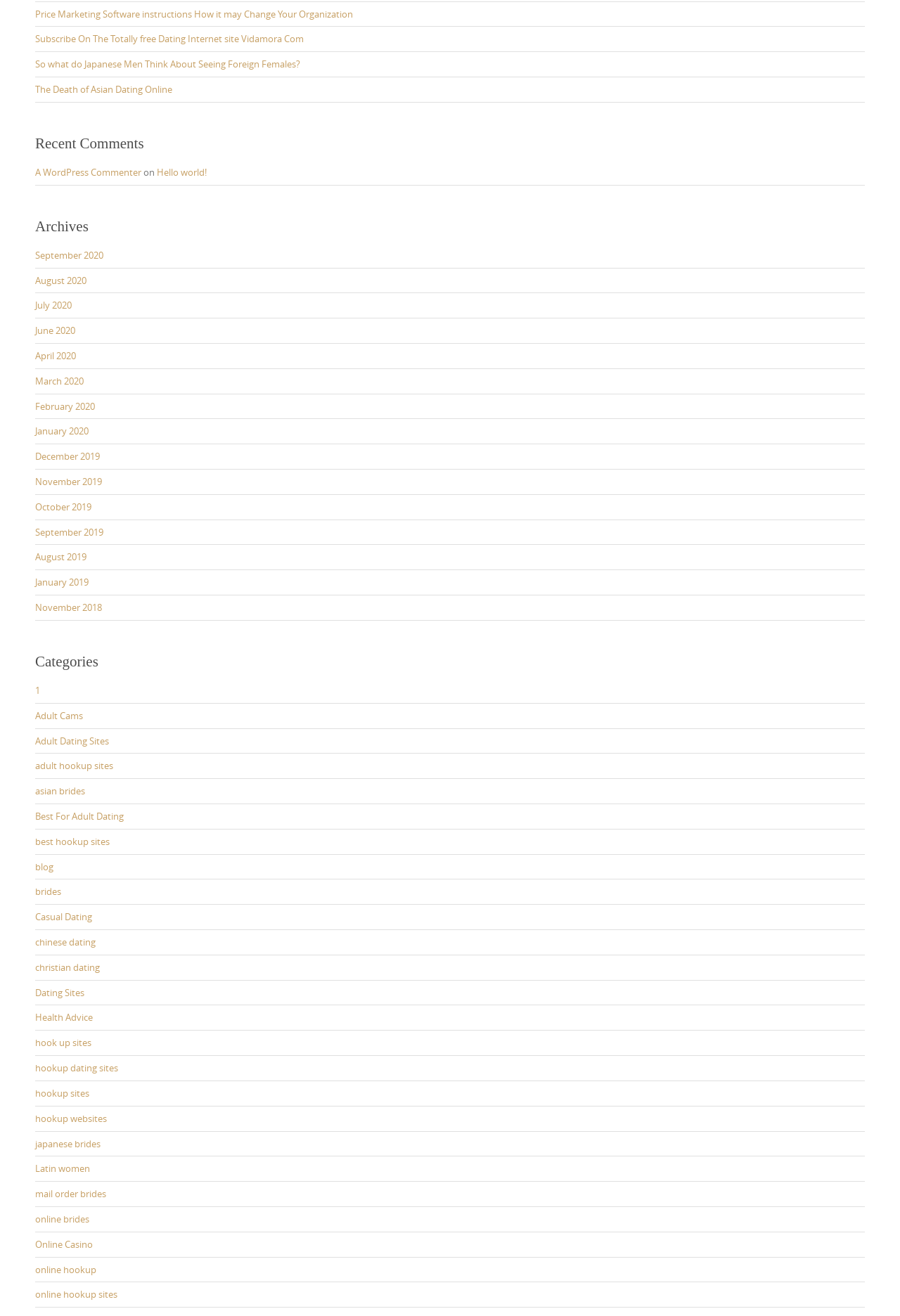Using the provided element description: "Casual Dating", identify the bounding box coordinates. The coordinates should be four floats between 0 and 1 in the order [left, top, right, bottom].

[0.039, 0.692, 0.102, 0.702]